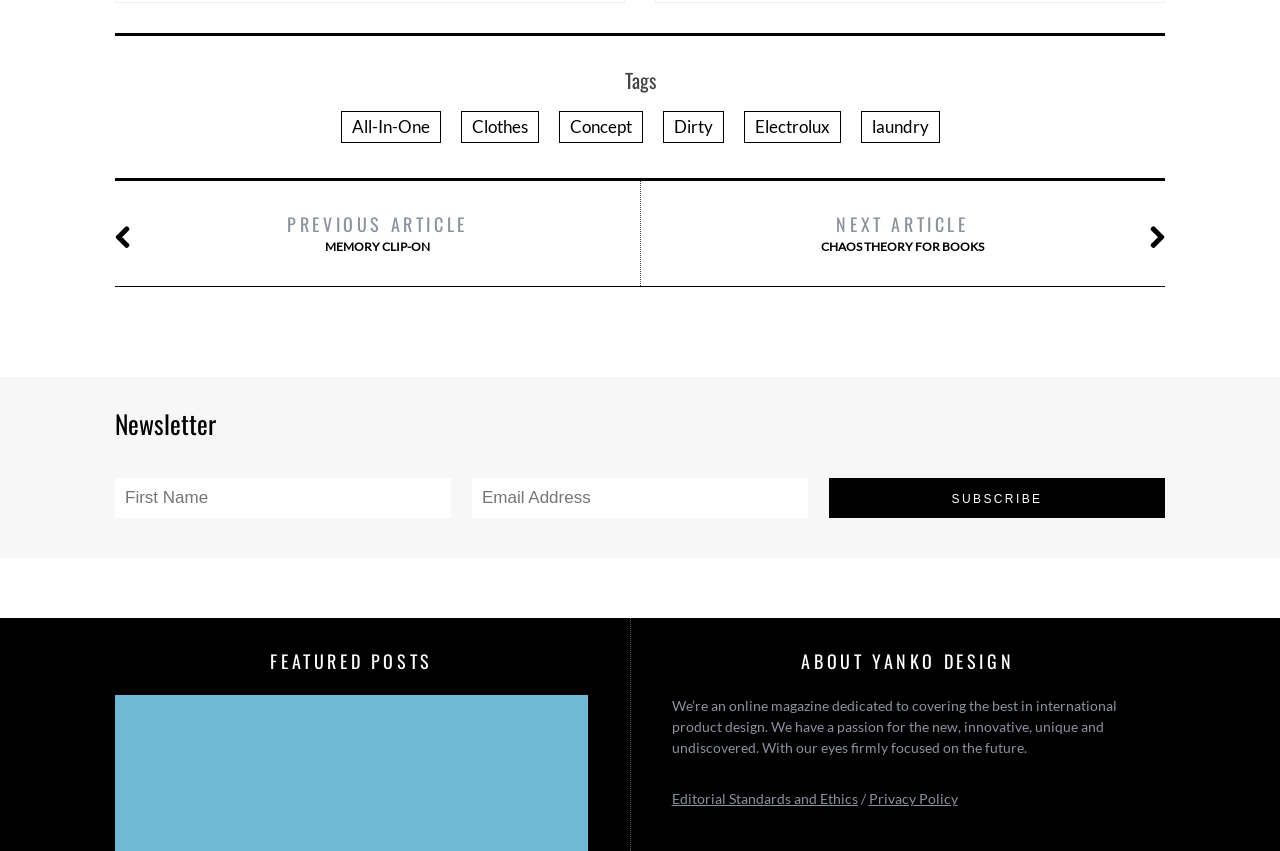Find the bounding box of the UI element described as follows: "Editorial Standards and Ethics".

[0.525, 0.929, 0.67, 0.949]